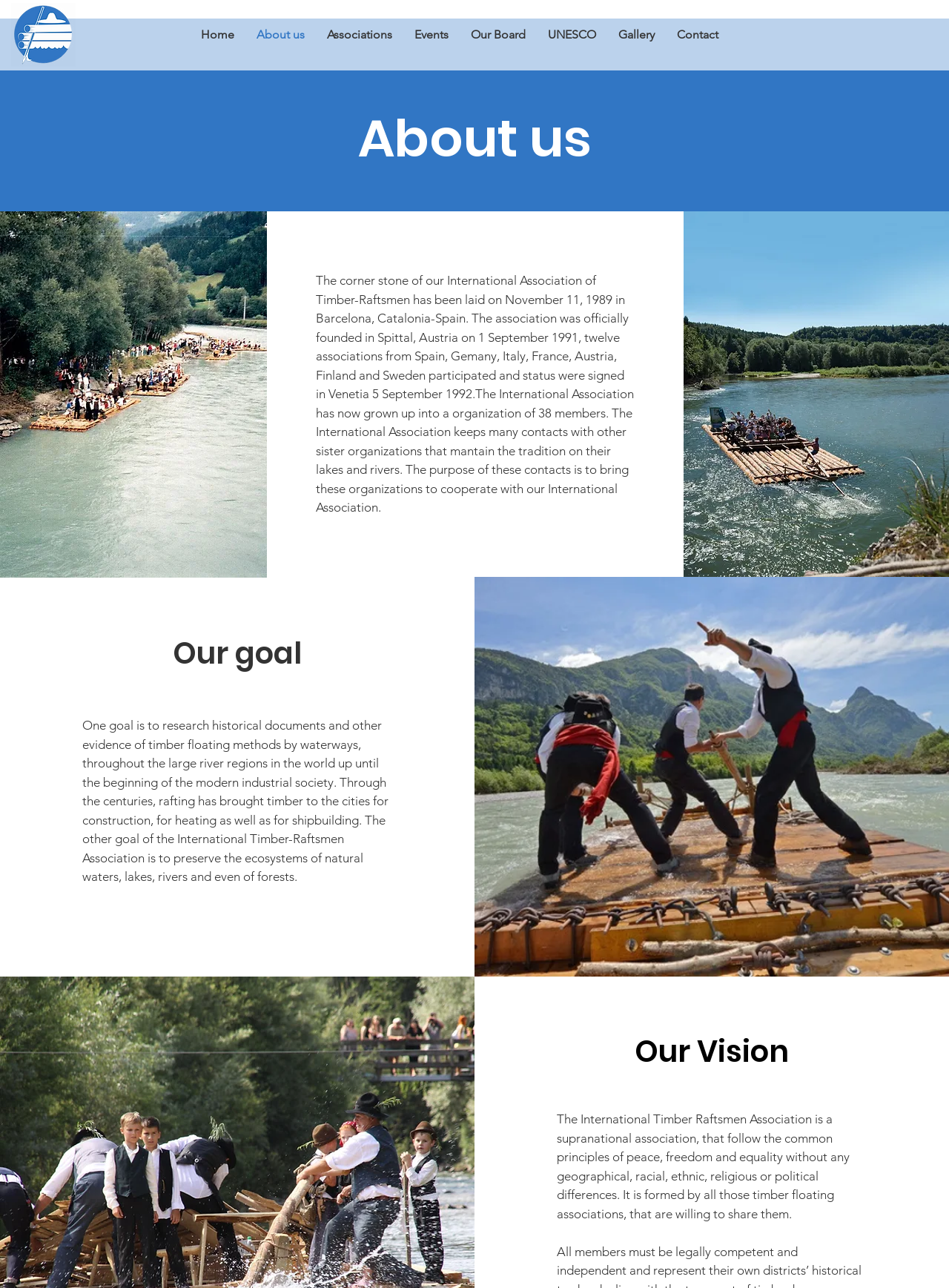What is the principle of the International Timber Raftsmen Association?
Use the image to answer the question with a single word or phrase.

Peace, freedom and equality